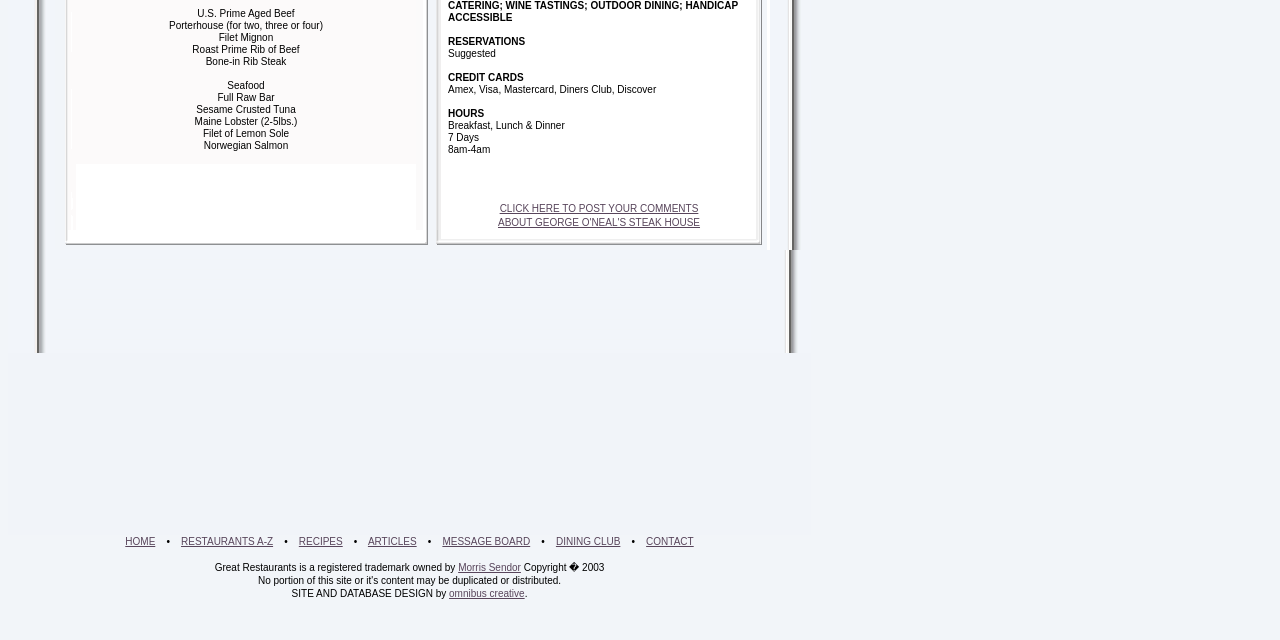Based on the description "aria-label="Advertisement" name="aswift_0" title="Advertisement"", find the bounding box of the specified UI element.

[0.04, 0.406, 0.608, 0.547]